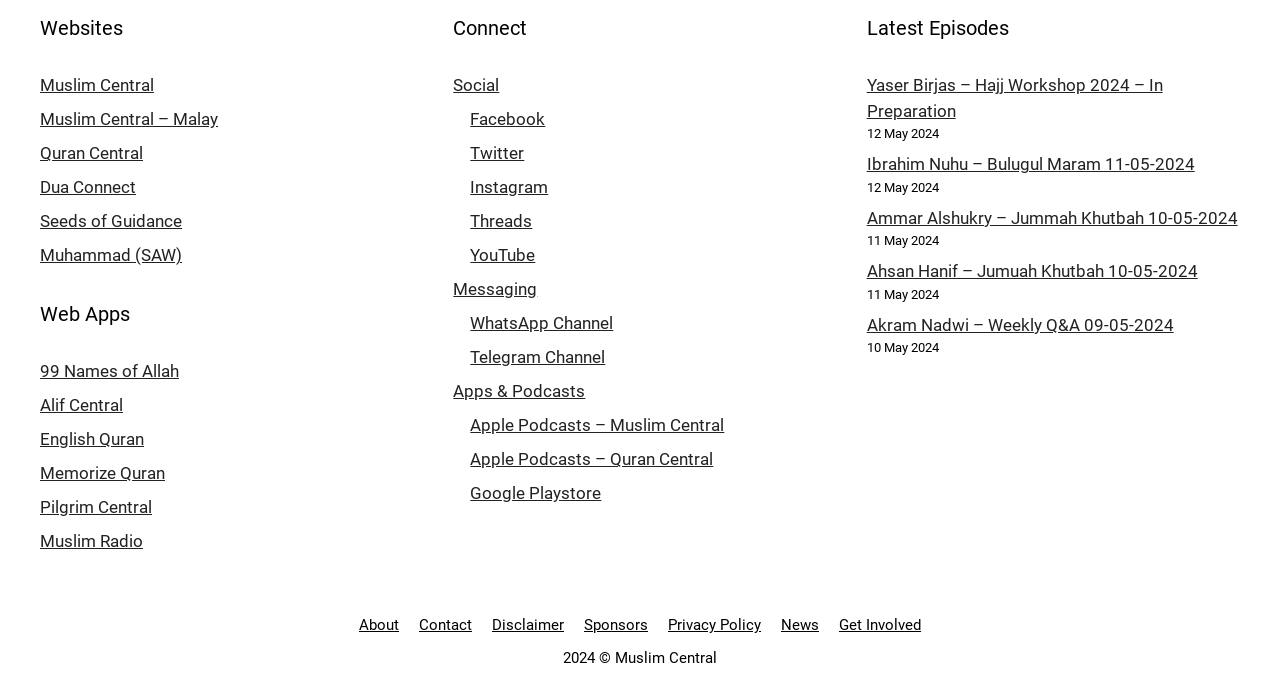Using the description: "Telegram Channel", determine the UI element's bounding box coordinates. Ensure the coordinates are in the format of four float numbers between 0 and 1, i.e., [left, top, right, bottom].

[0.367, 0.504, 0.473, 0.533]